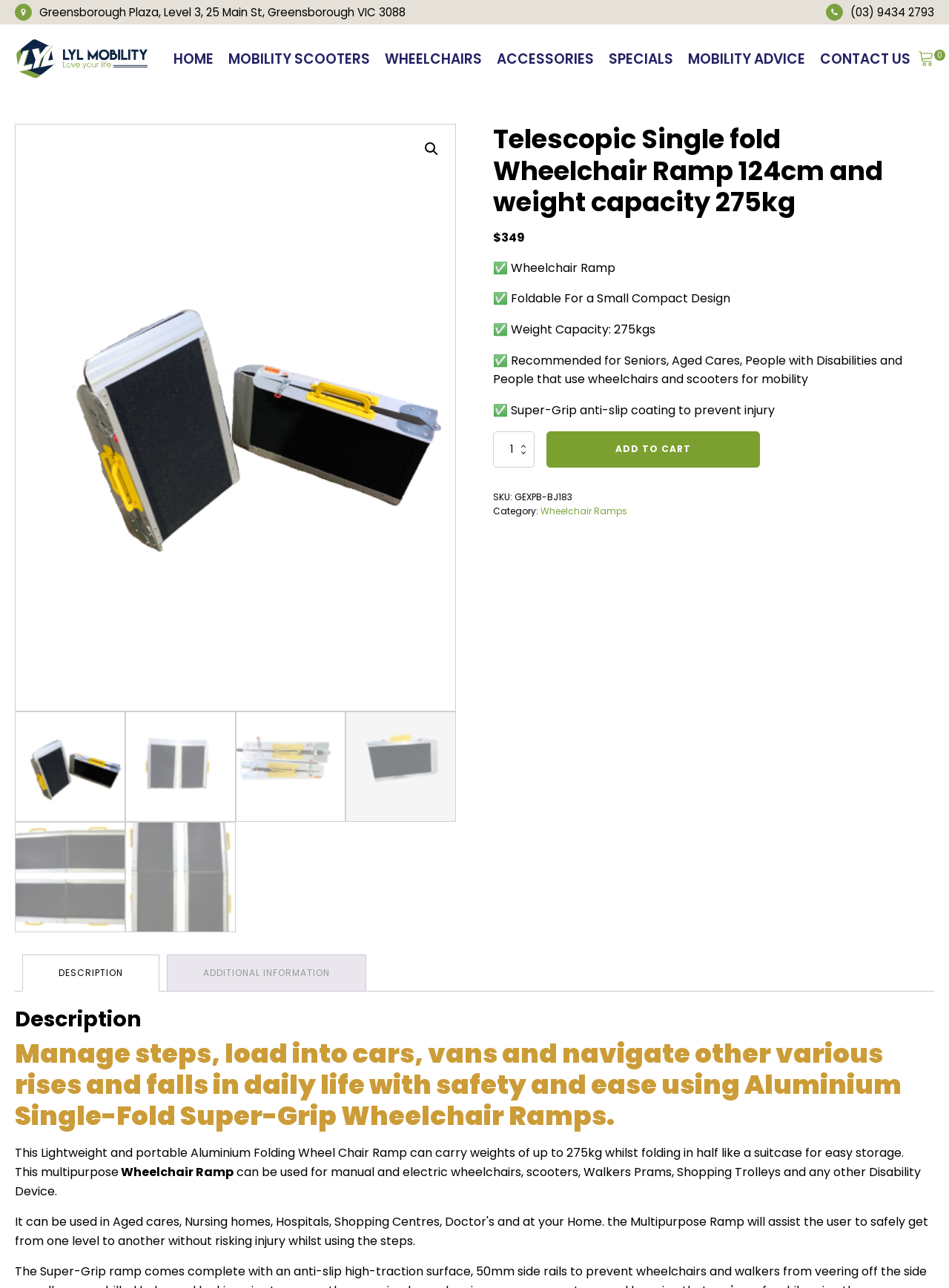Answer the following inquiry with a single word or phrase:
What is the purpose of the Super-Grip anti-slip coating?

To prevent injury